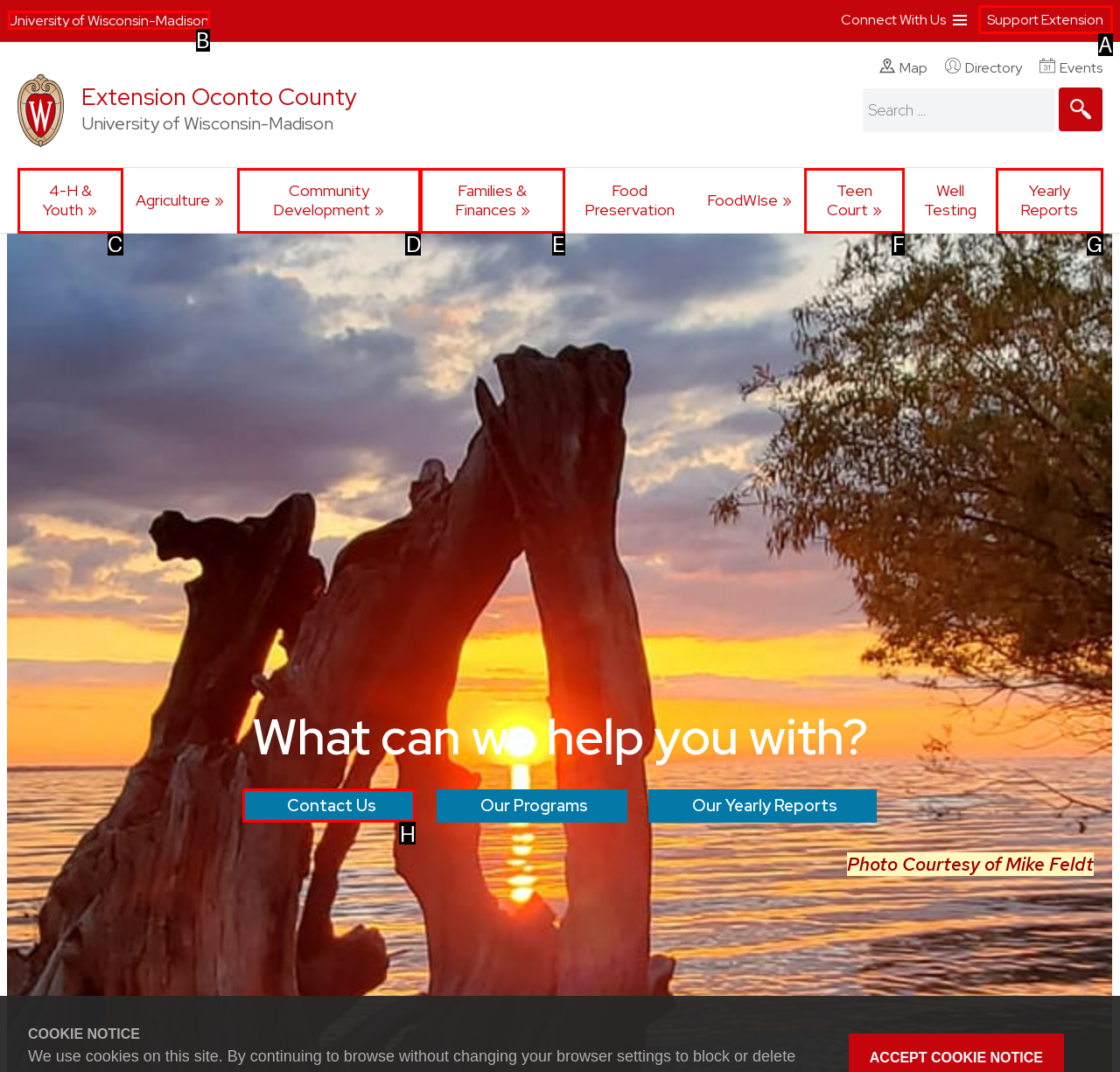Which HTML element should be clicked to perform the following task: Contact us
Reply with the letter of the appropriate option.

H